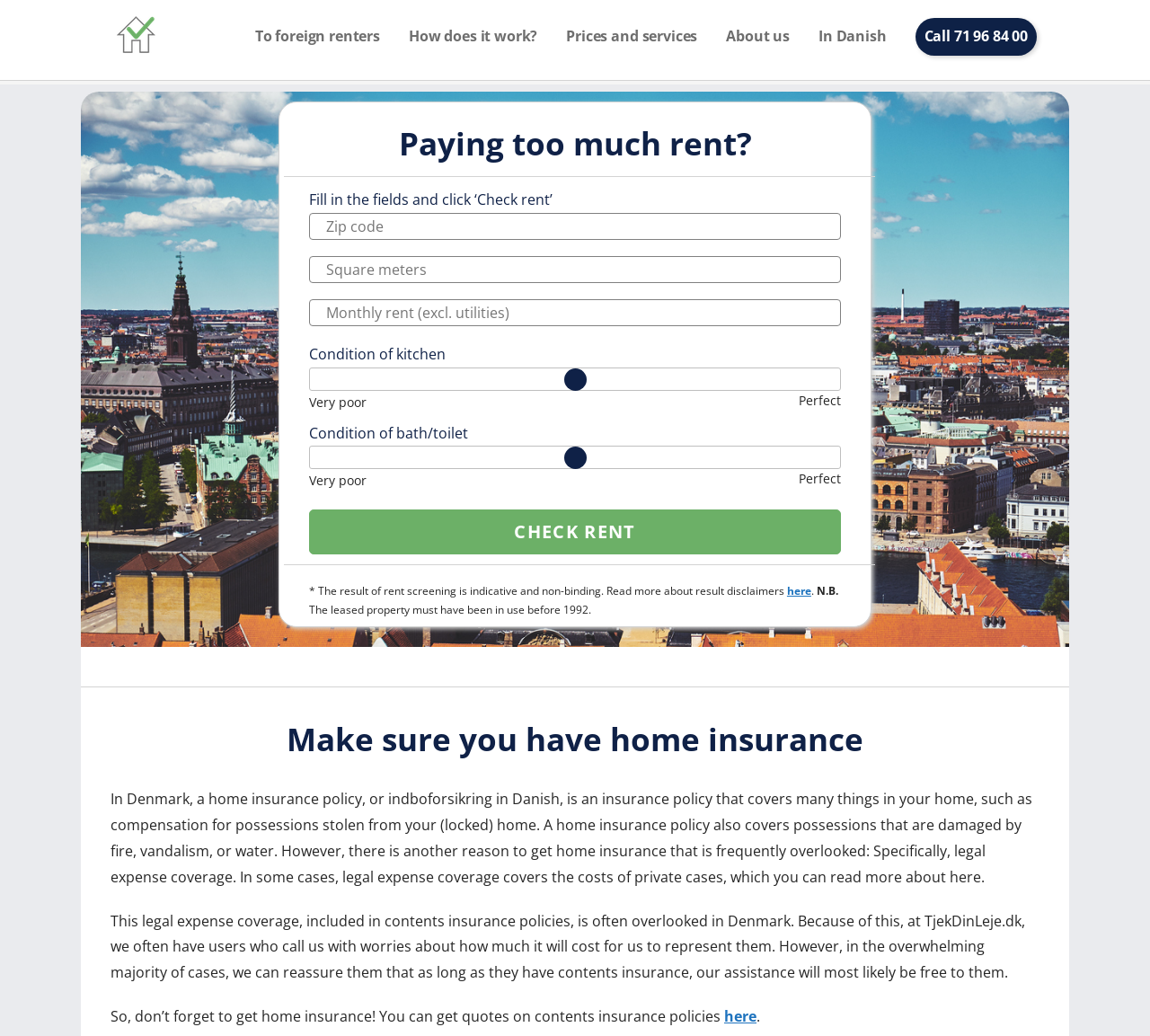Could you find the bounding box coordinates of the clickable area to complete this instruction: "Get quotes on contents insurance policies"?

[0.63, 0.971, 0.658, 0.99]